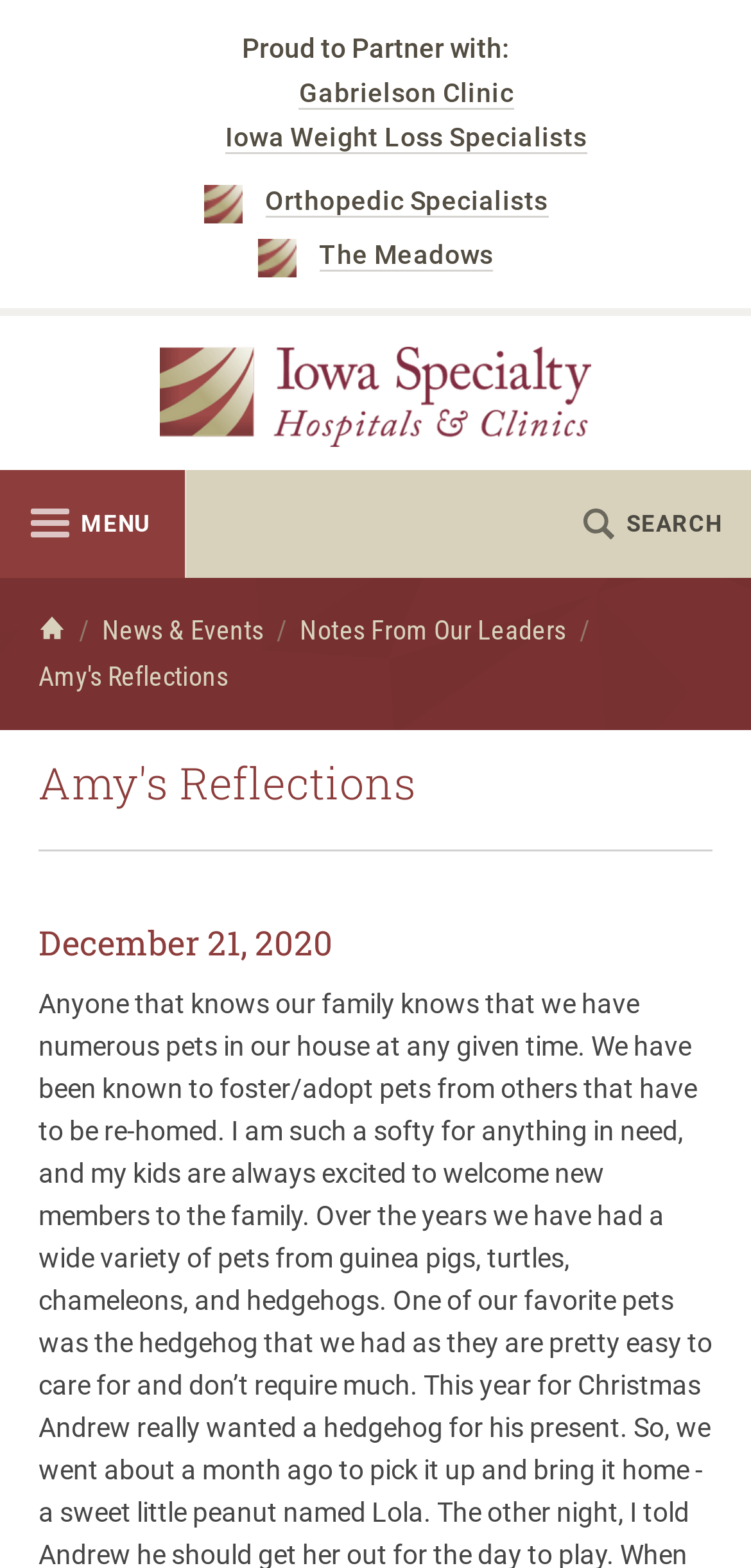Refer to the image and provide an in-depth answer to the question:
What is the purpose of the textbox?

I found the purpose of the textbox by looking at the associated button element, which is 'Search the whole website', and the placeholder text, which is 'Please add your search term'.